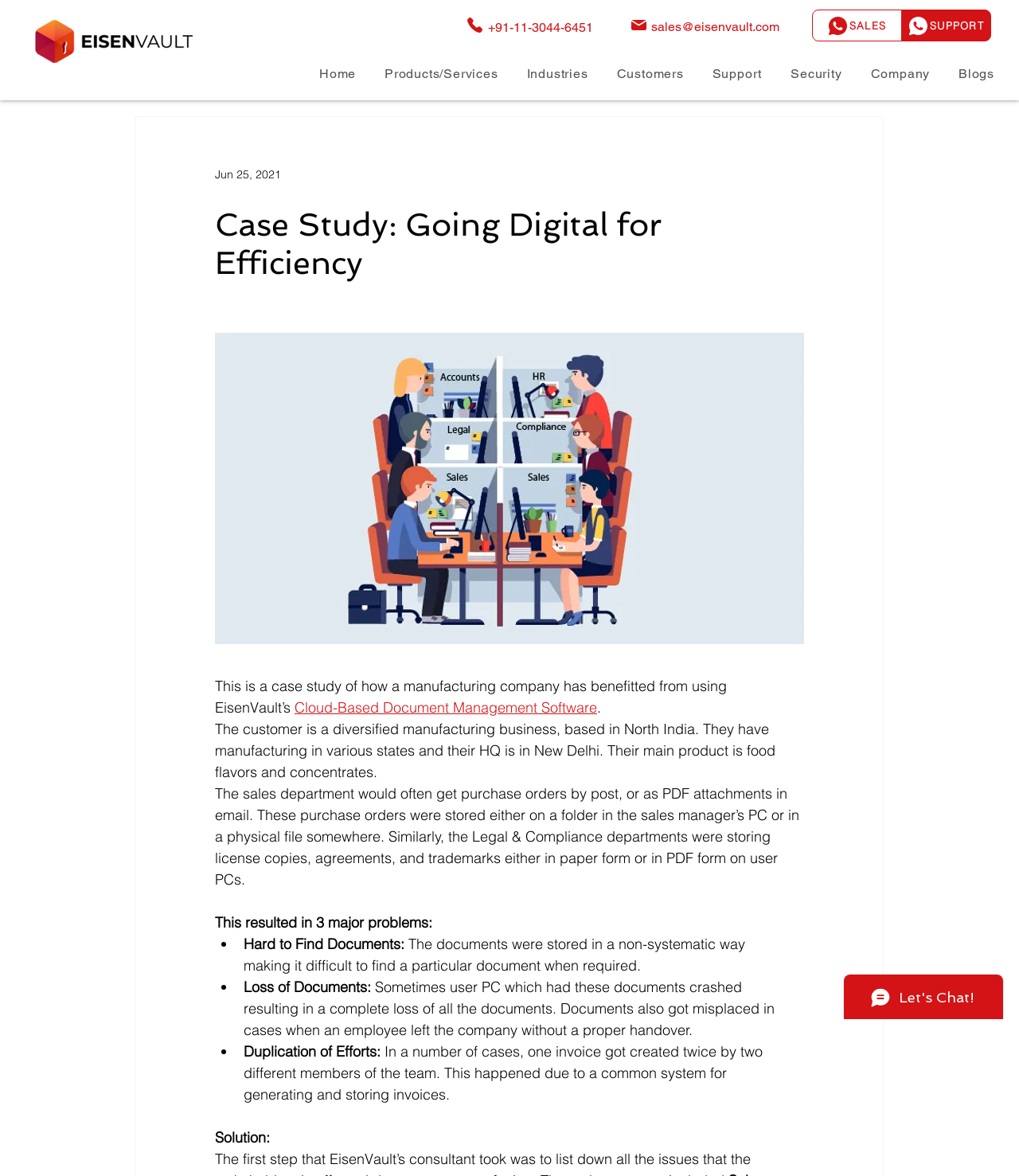Specify the bounding box coordinates of the area to click in order to execute this command: 'read issue introduction'. The coordinates should consist of four float numbers ranging from 0 to 1, and should be formatted as [left, top, right, bottom].

None